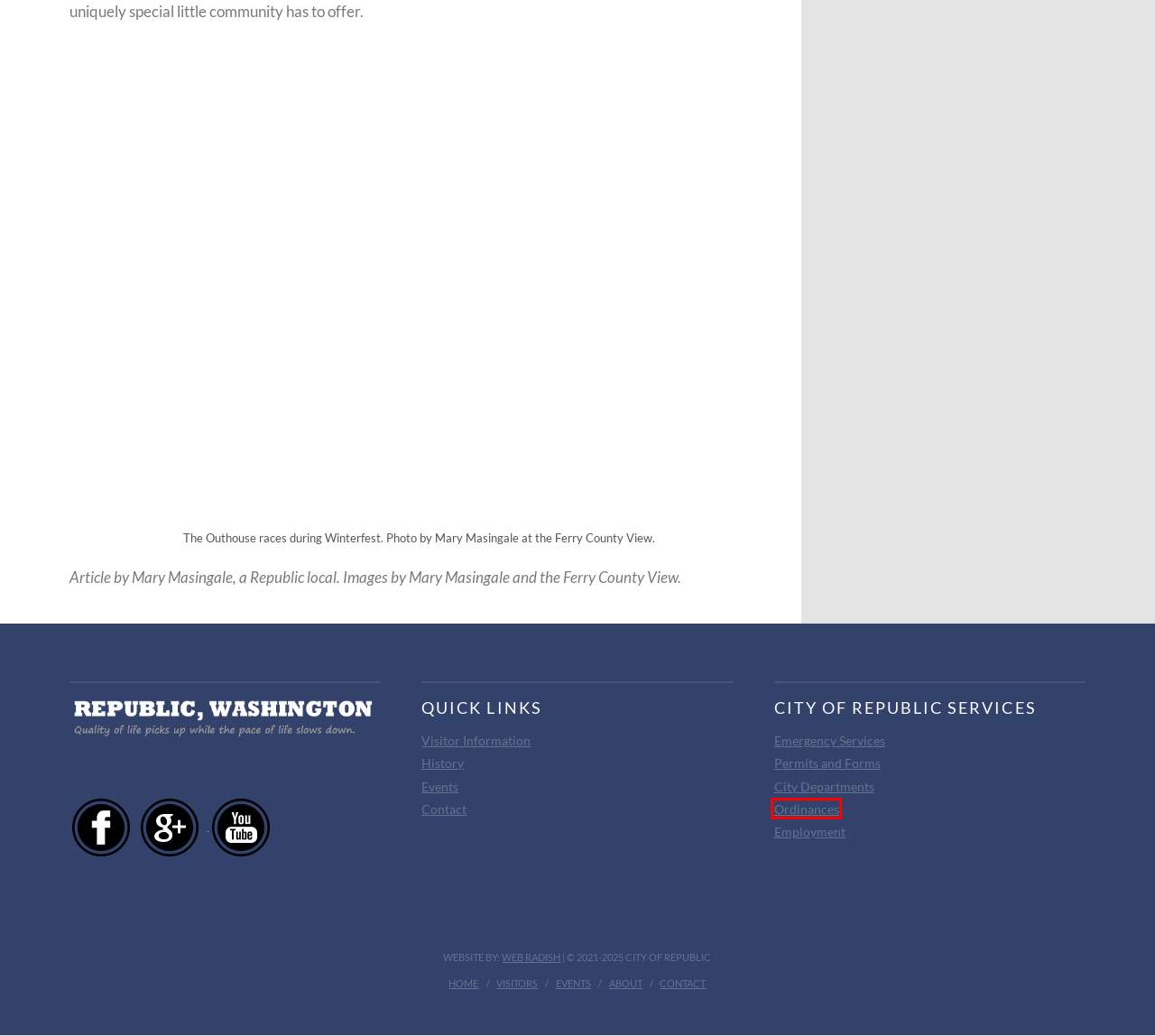Given a screenshot of a webpage with a red bounding box highlighting a UI element, determine which webpage description best matches the new webpage that appears after clicking the highlighted element. Here are the candidates:
A. Spotlight: Four Amazing Seasons | Republic, Washington
B. Emergency Services | Republic, Washington
C. Forms | United States | City of Republic
D. Wordpress Web Design for Small Business
E. City of Republic | Ordinances & Resolutions
F. History | Republic, Washington
G. Recreation | Republic, Washington
H. ABOUT US | United States | City of Republic

E